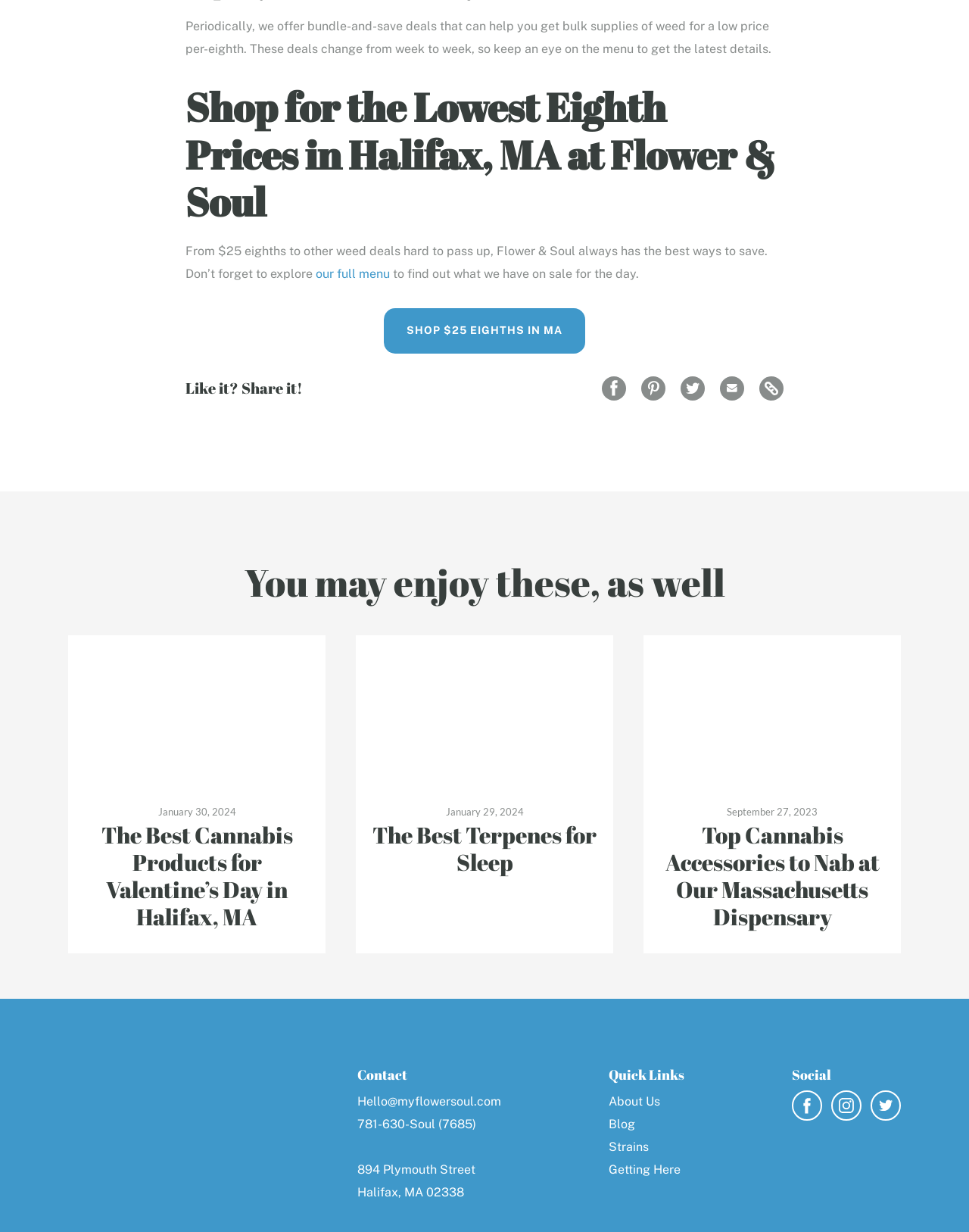Determine the bounding box coordinates for the UI element described. Format the coordinates as (top-left x, top-left y, bottom-right x, bottom-right y) and ensure all values are between 0 and 1. Element description: our full menu

[0.326, 0.217, 0.402, 0.228]